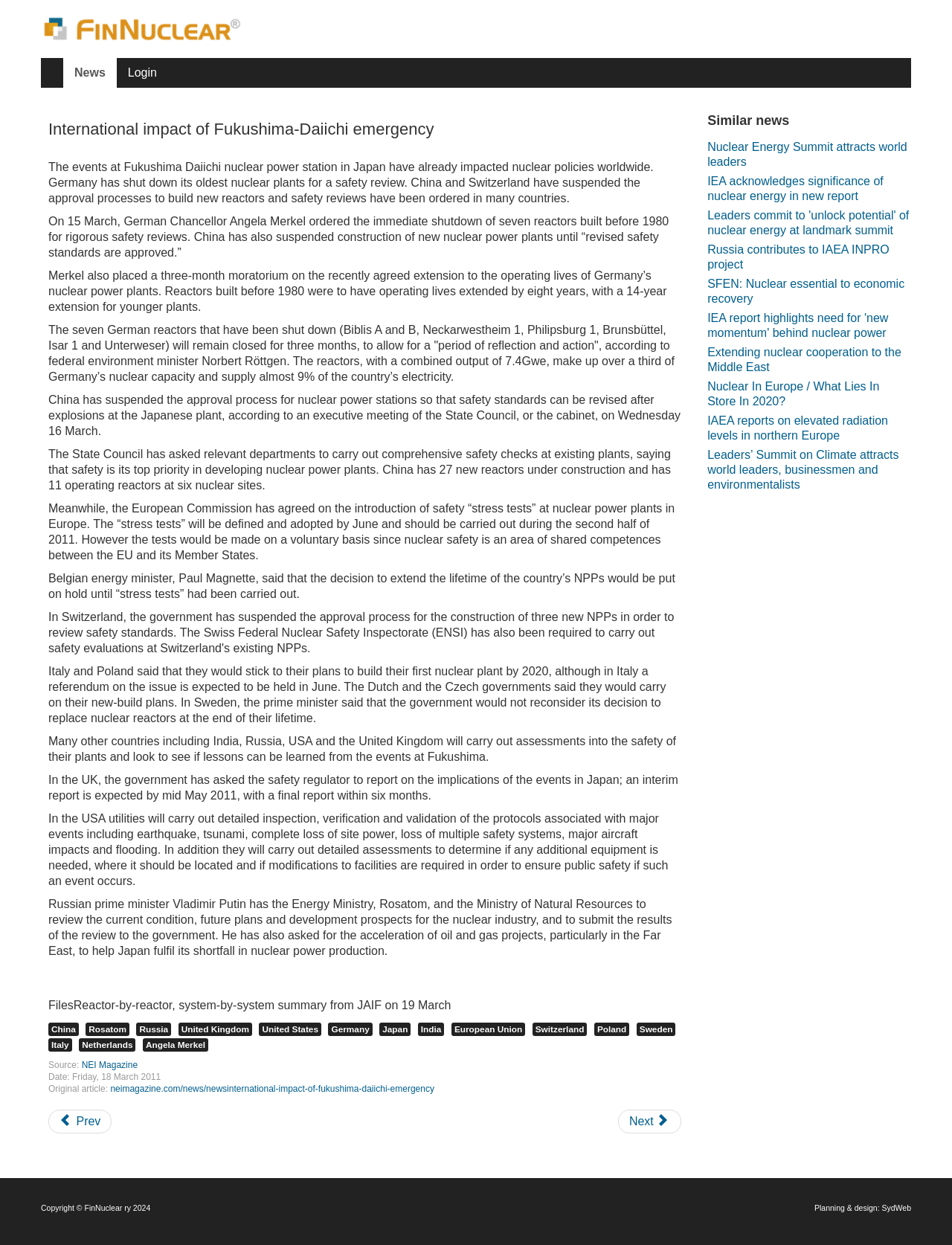Which country has suspended the approval process for nuclear power stations?
Using the image as a reference, give an elaborate response to the question.

According to the article, 'China has suspended the approval process for nuclear power stations so that safety standards can be revised after explosions at the Japanese plant, according to an executive meeting of the State Council, or the cabinet, on Wednesday 16 March.' This information can be found in the paragraph that discusses China's response to the Fukushima-Daiichi emergency.